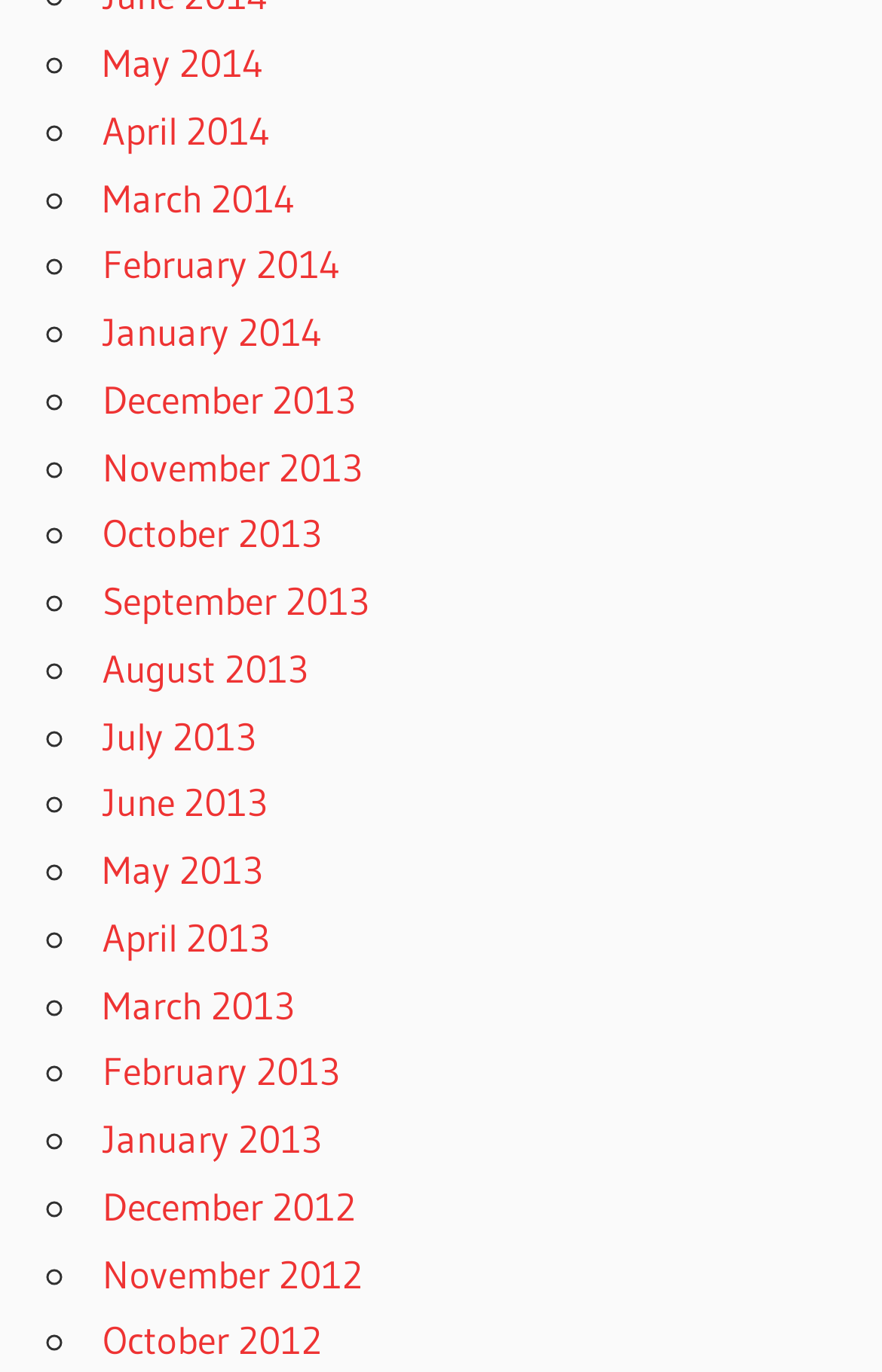Point out the bounding box coordinates of the section to click in order to follow this instruction: "View October 2012".

[0.116, 0.96, 0.365, 0.994]